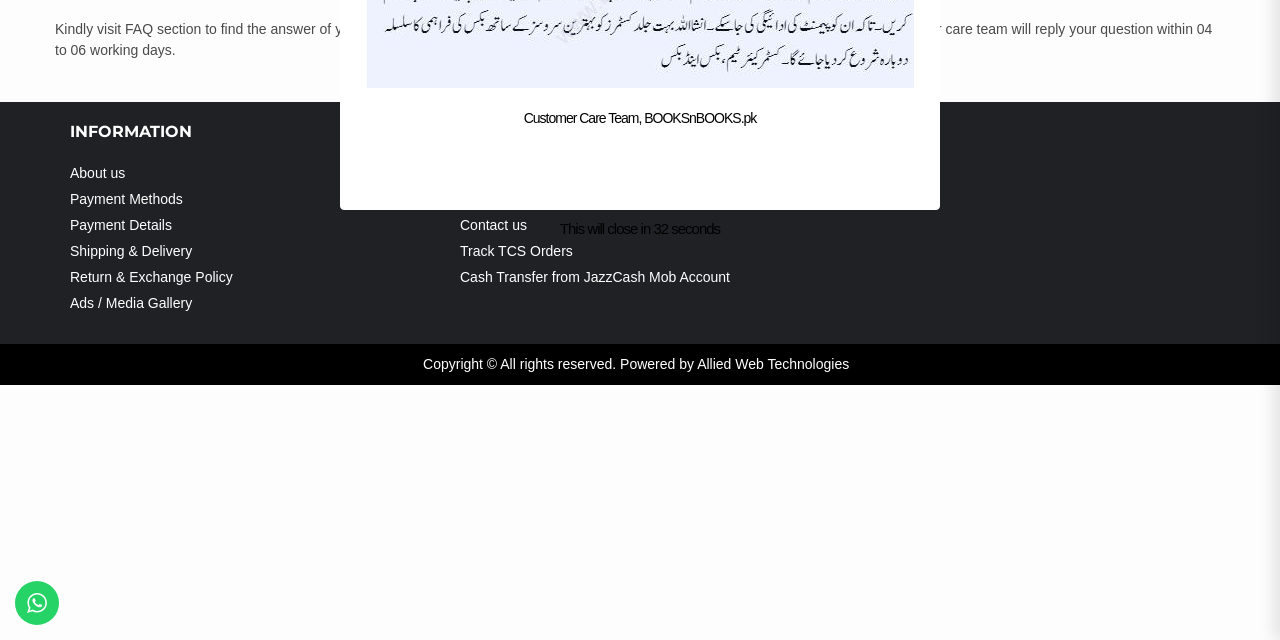Bounding box coordinates are to be given in the format (top-left x, top-left y, bottom-right x, bottom-right y). All values must be floating point numbers between 0 and 1. Provide the bounding box coordinate for the UI element described as: About us

[0.055, 0.257, 0.098, 0.282]